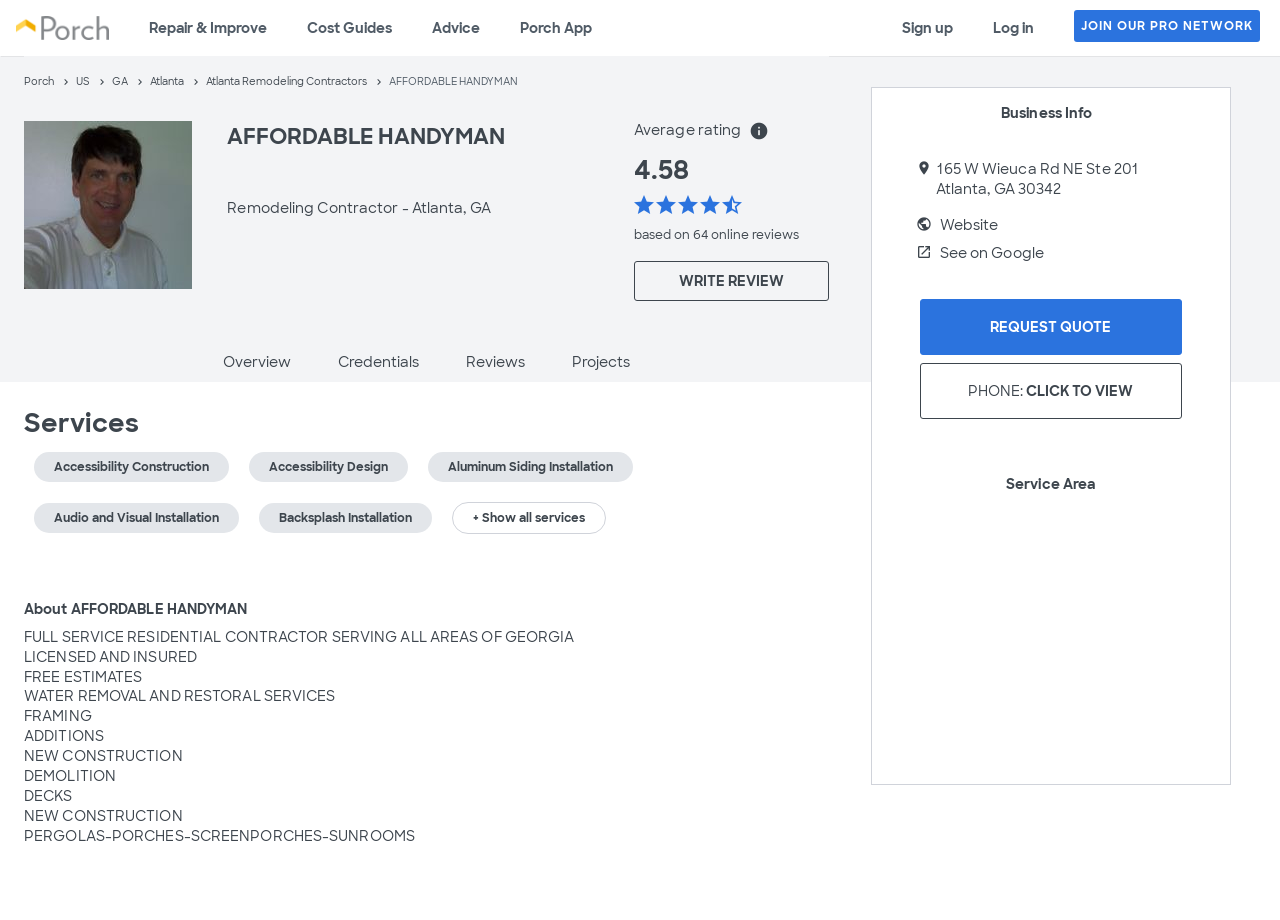What is the average rating of this contractor?
Deliver a detailed and extensive answer to the question.

I found the answer by looking at the static text element with the text '4.58' which is located near the 'Average rating' text and the 5-star rating image.